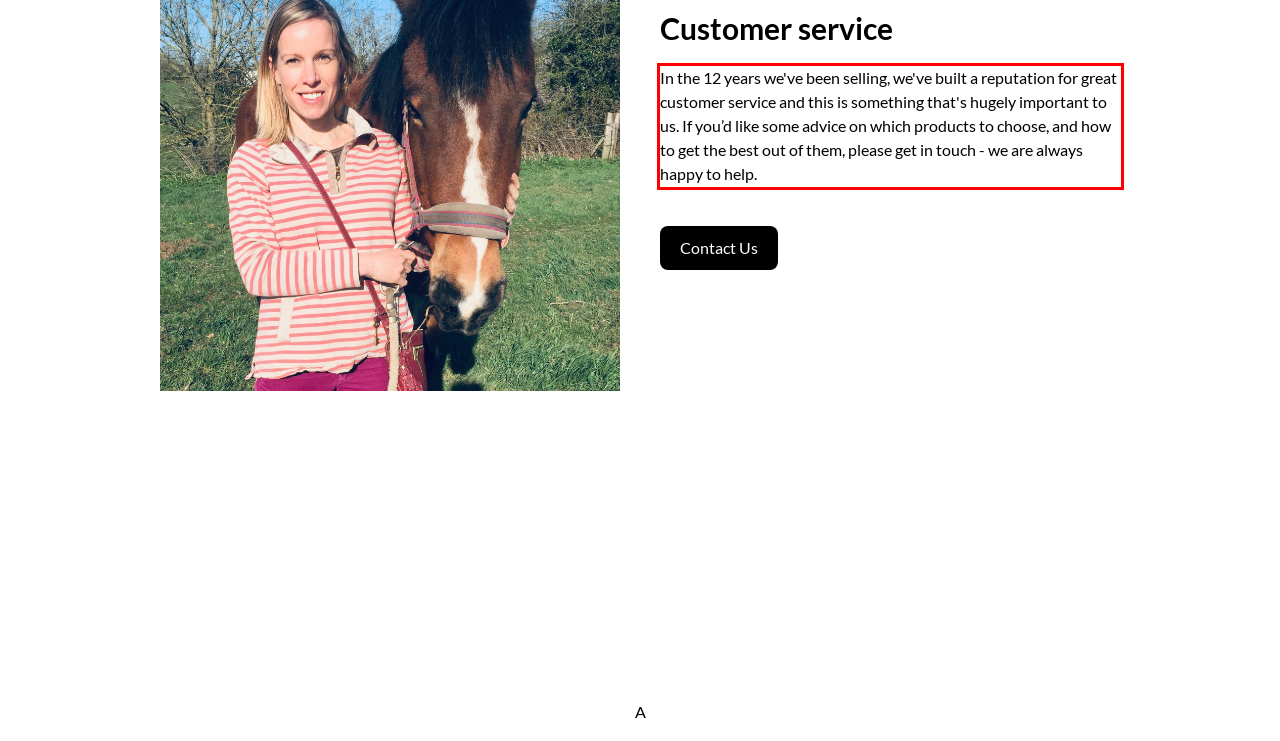Please take the screenshot of the webpage, find the red bounding box, and generate the text content that is within this red bounding box.

In the 12 years we've been selling, we've built a reputation for great customer service and this is something that's hugely important to us. If you’d like some advice on which products to choose, and how to get the best out of them, please get in touch - we are always happy to help.